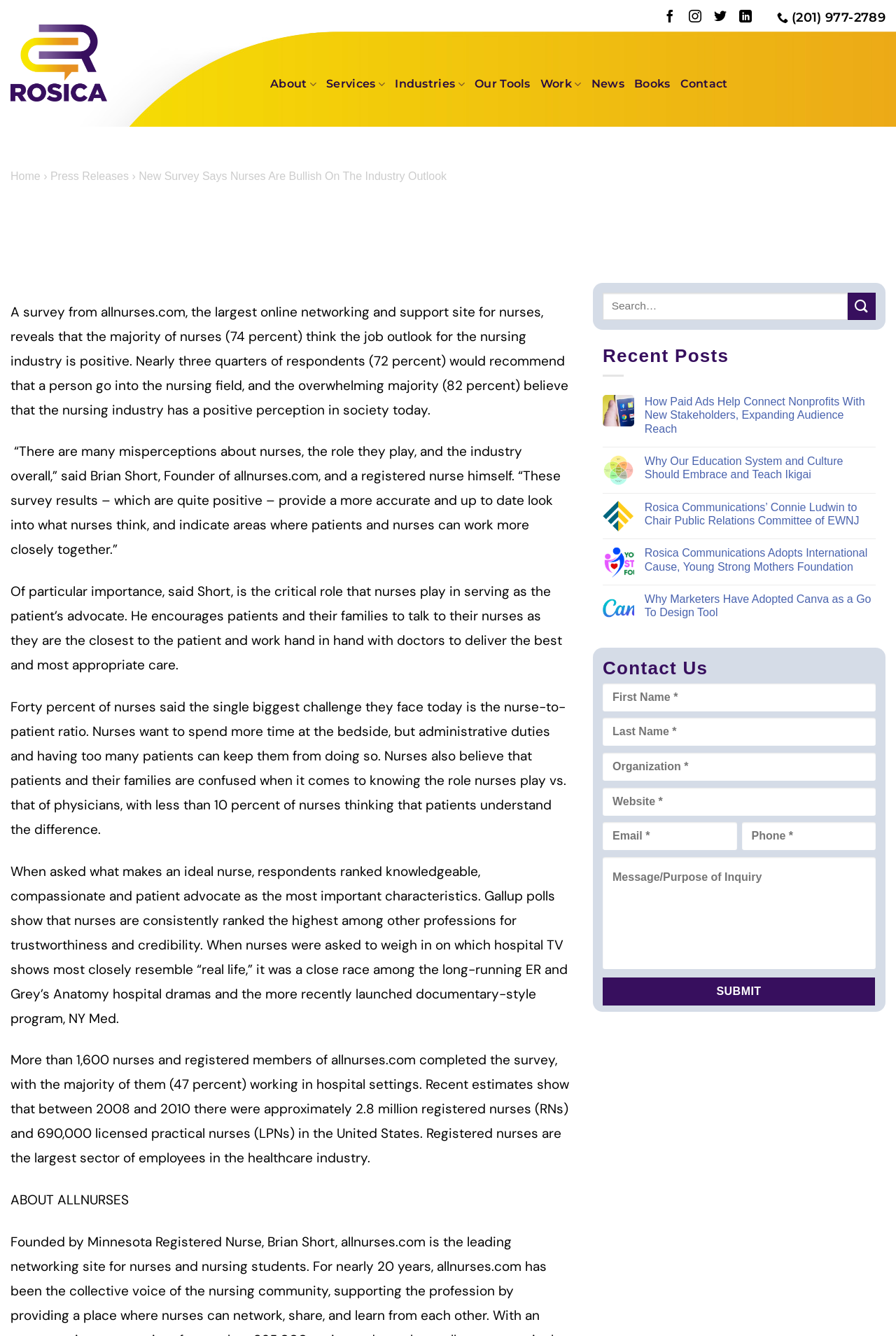Can you identify the bounding box coordinates of the clickable region needed to carry out this instruction: 'Read the news about Rosica Communications'? The coordinates should be four float numbers within the range of 0 to 1, stated as [left, top, right, bottom].

[0.719, 0.296, 0.977, 0.326]